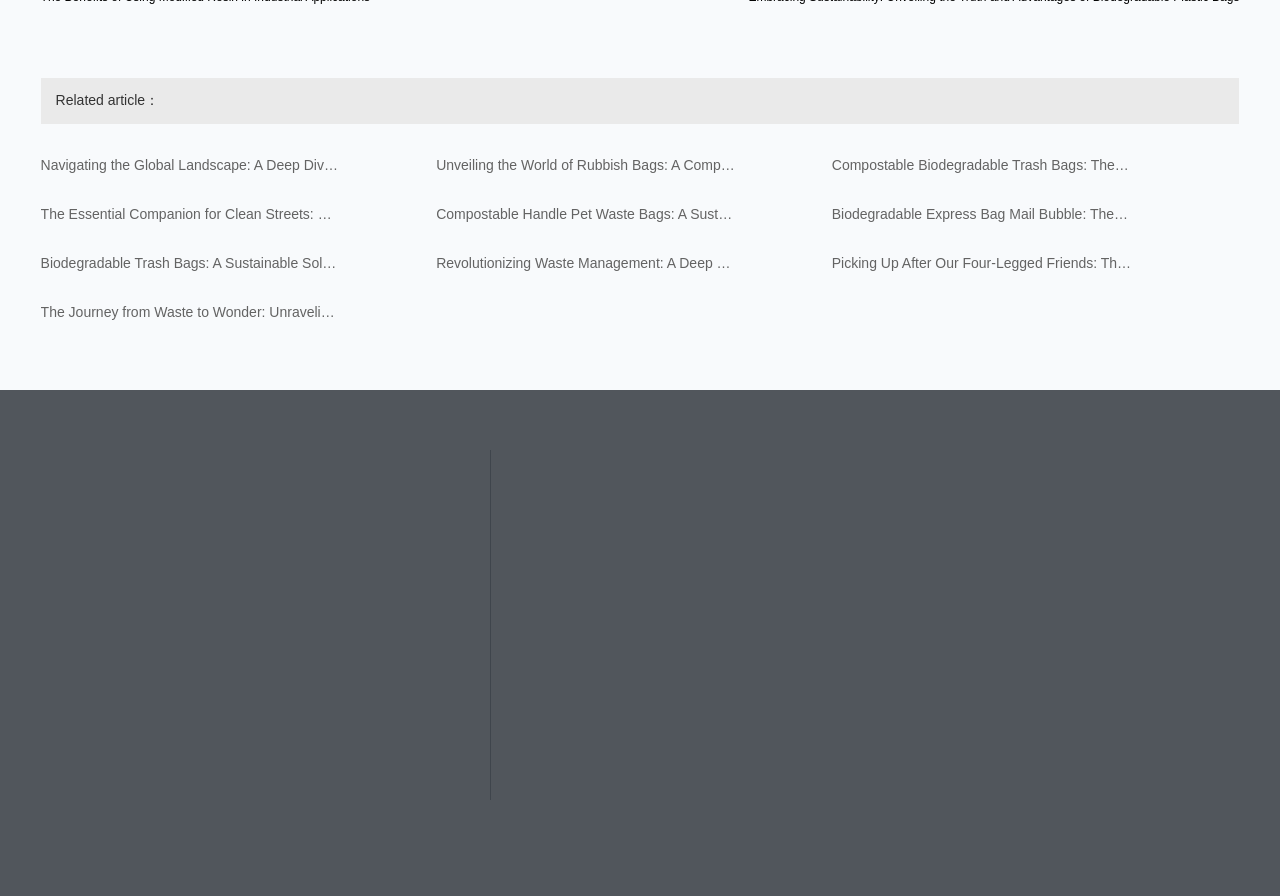What is the vertical position of the link 'Unveiling the World of Rubbish Bags: A Comprehensive Exploration'?
Please provide a single word or phrase based on the screenshot.

Above the link 'Compostable Biodegradable Trash Bags: The Sustainable Solution'